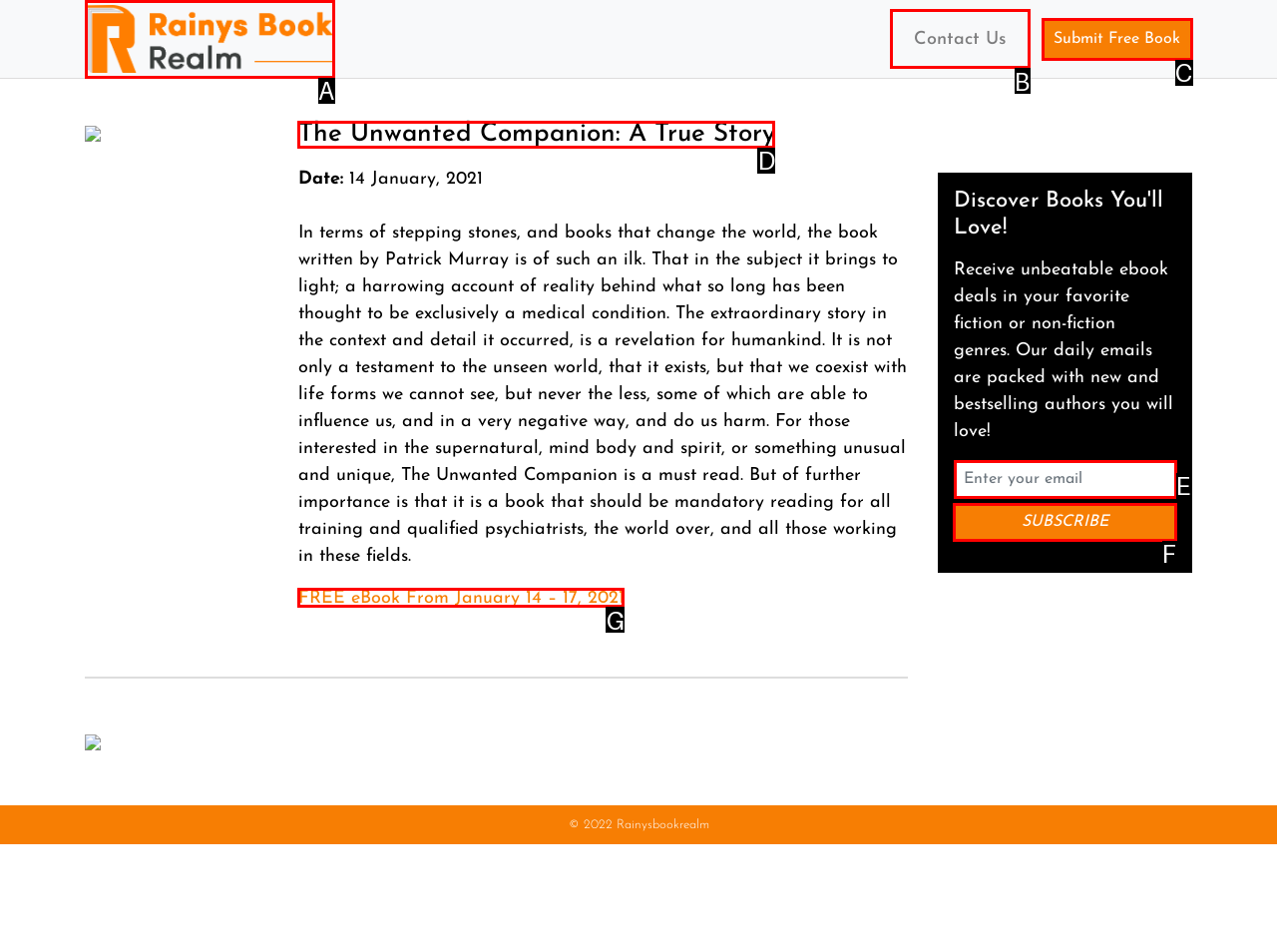Select the letter of the HTML element that best fits the description: value="Subscribe"
Answer with the corresponding letter from the provided choices.

F